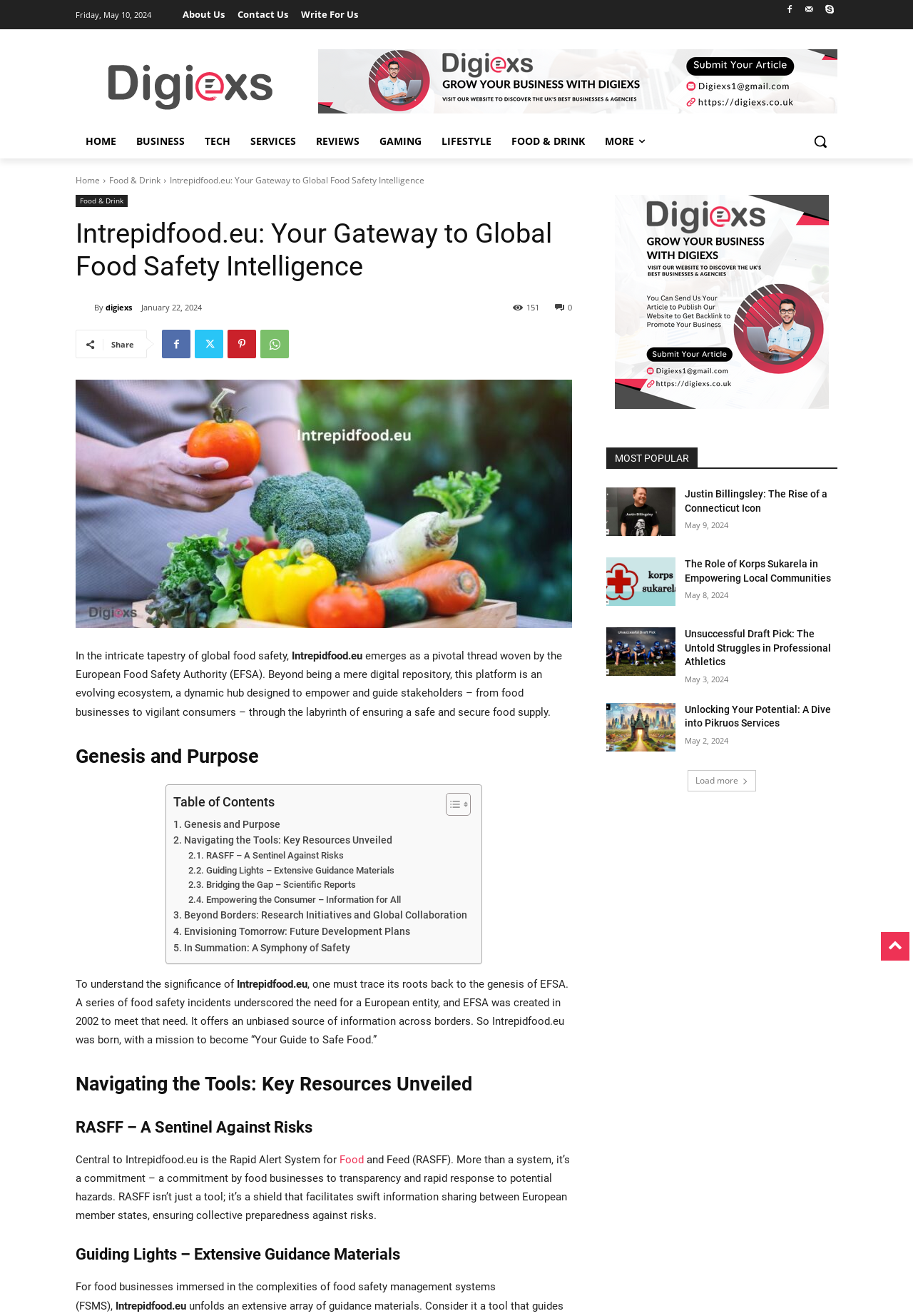Determine the bounding box coordinates for the clickable element required to fulfill the instruction: "Click on the 'Write For Us' link". Provide the coordinates as four float numbers between 0 and 1, i.e., [left, top, right, bottom].

[0.323, 0.0, 0.399, 0.022]